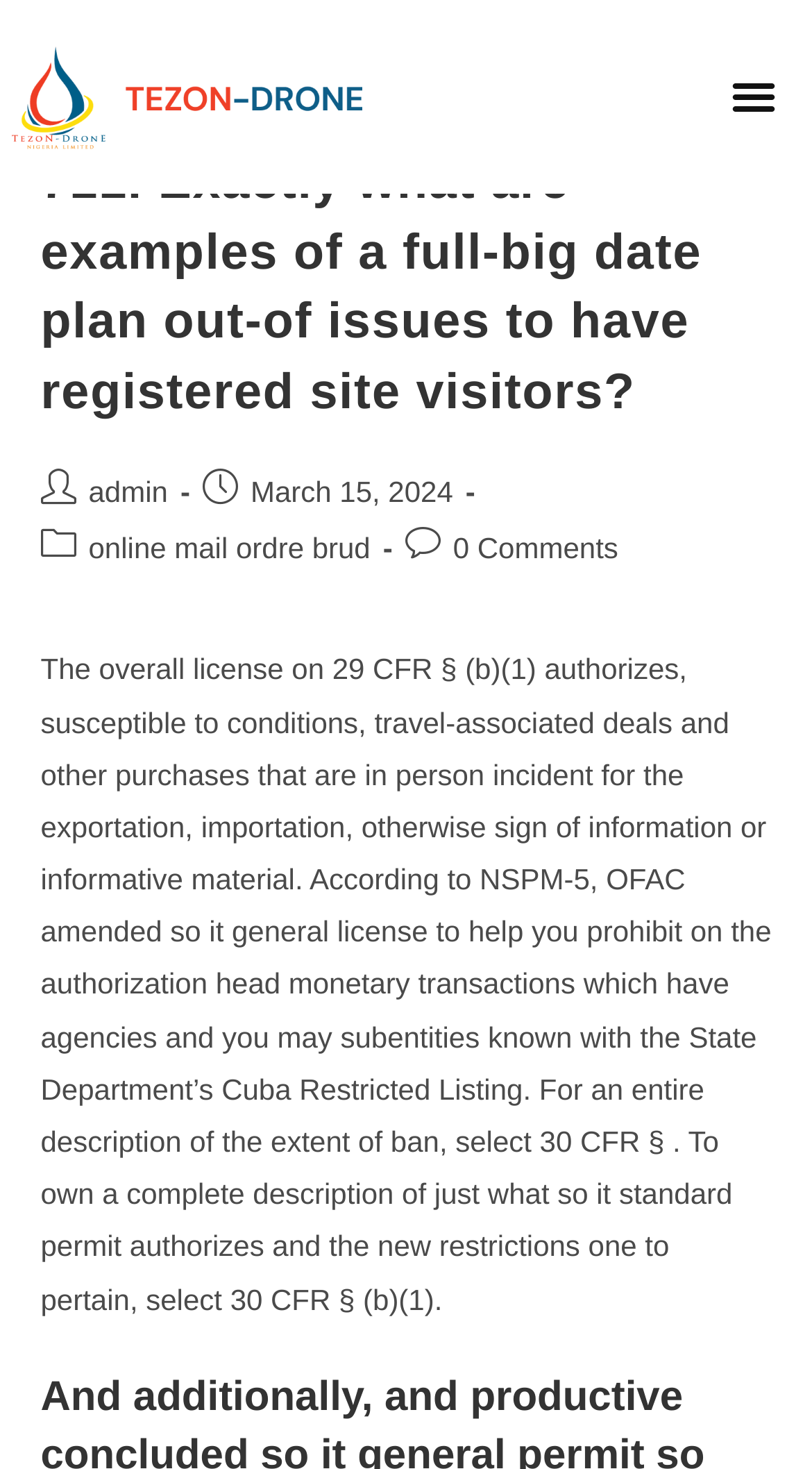What is the topic of the article?
Based on the content of the image, thoroughly explain and answer the question.

I found the topic of the article by reading the text, which mentions 'exportation, importation, or transmission of information or informational material'.